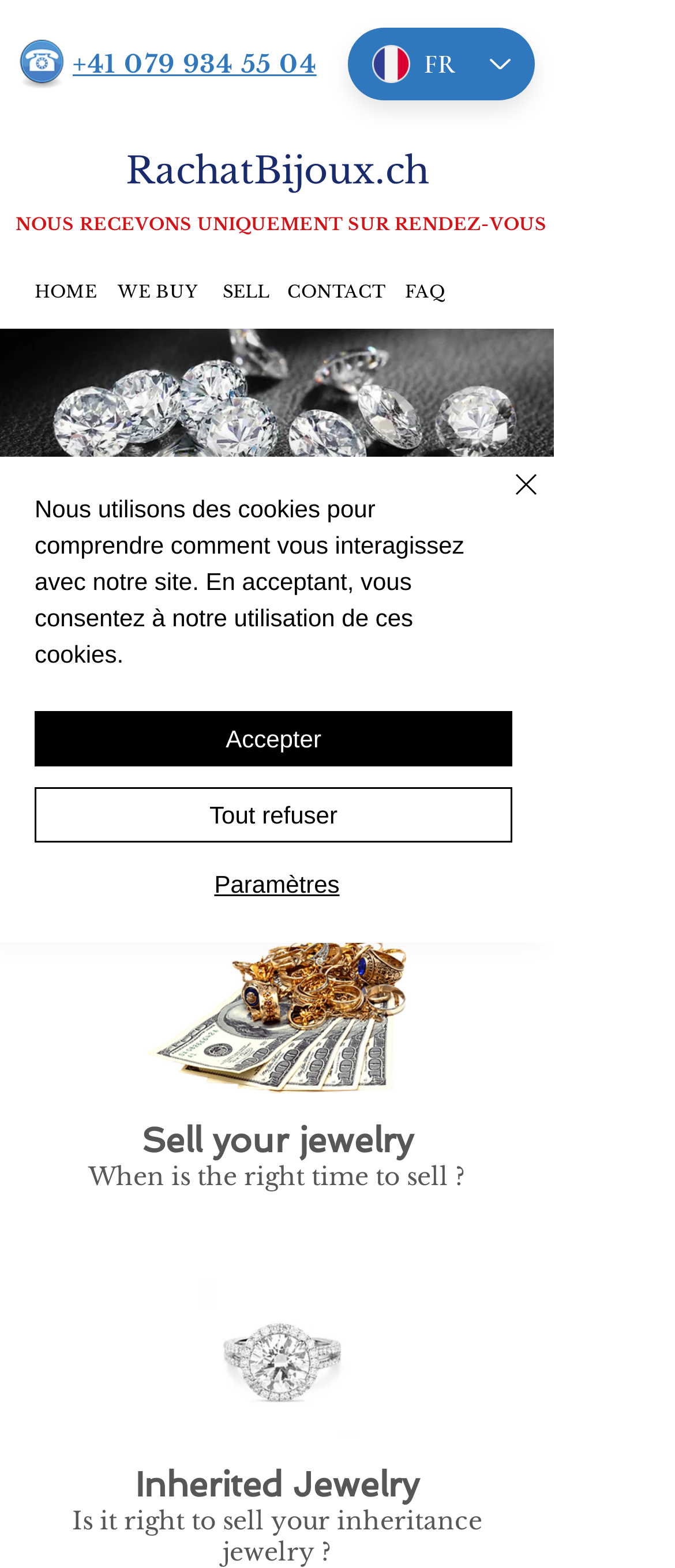Please identify the bounding box coordinates of where to click in order to follow the instruction: "Sell your jewelry".

[0.31, 0.164, 0.418, 0.211]